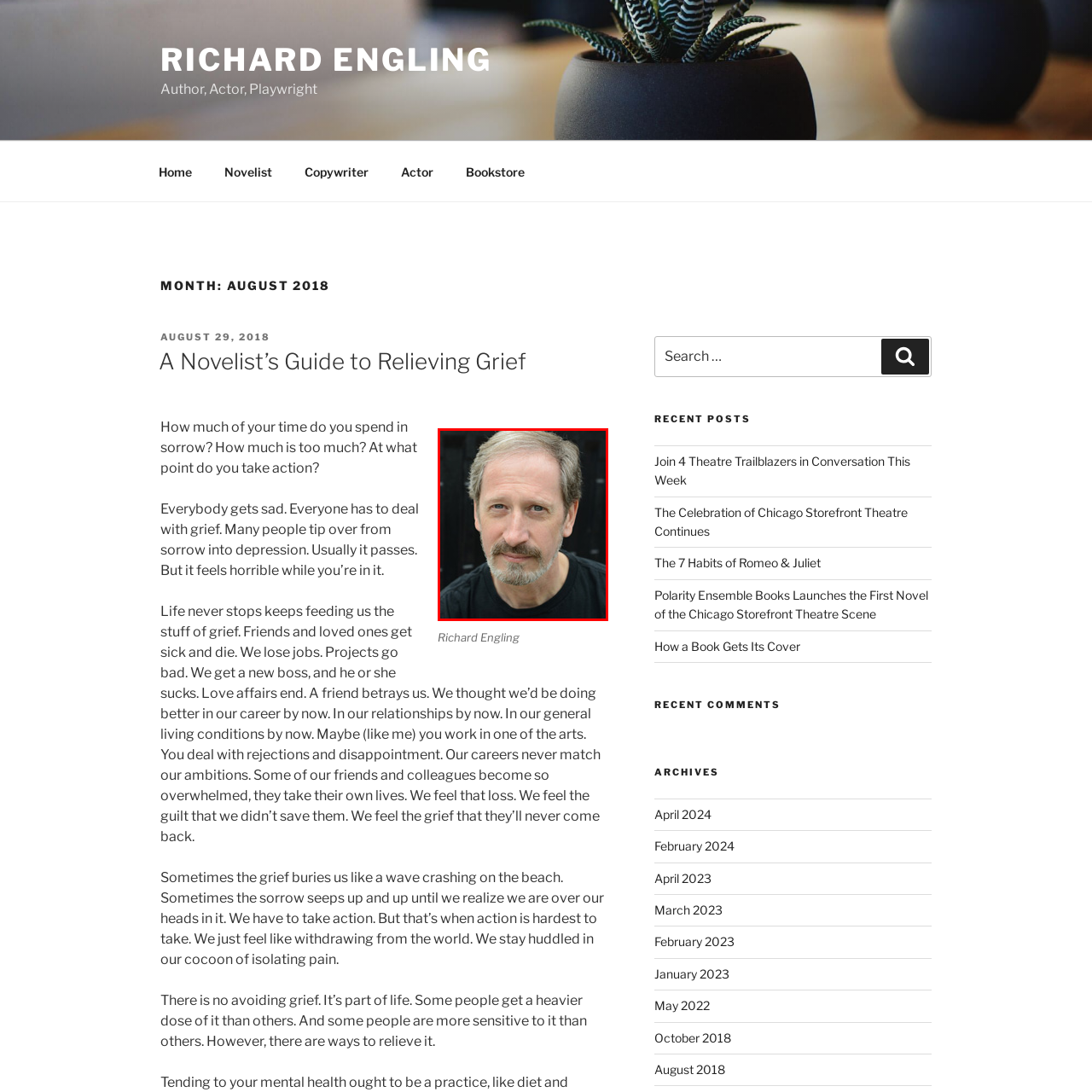Describe the contents of the image that is surrounded by the red box in a detailed manner.

This image features a portrait of Richard Engling, who is recognized as an author, actor, and playwright. He is depicted with a thoughtful expression, sporting a full beard and slightly tousled hair. His attire is casual, wearing a simple black shirt that adds to his approachable demeanor. The background is a blurred dark panel, drawing attention to his face and enhancing the intimate quality of the portrait. As an influential figure in the arts, Engling's work often explores themes of grief and the human experience, resonating deeply with audiences. This image accompanies an article titled "A Novelist’s Guide to Relieving Grief," which discusses the universal challenges of sorrow and the strategies for coping with it.